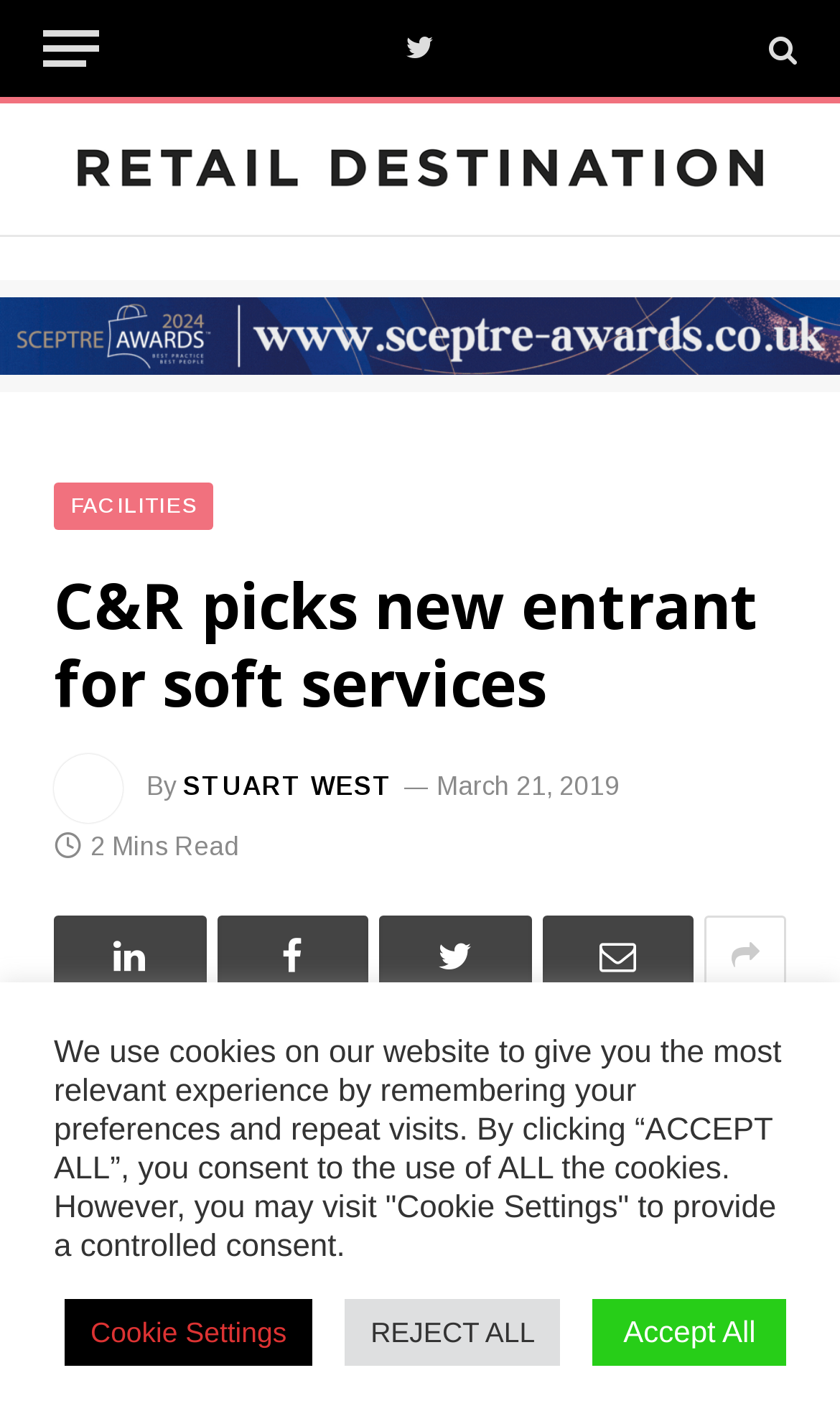Identify and provide the text of the main header on the webpage.

C&R picks new entrant for soft services